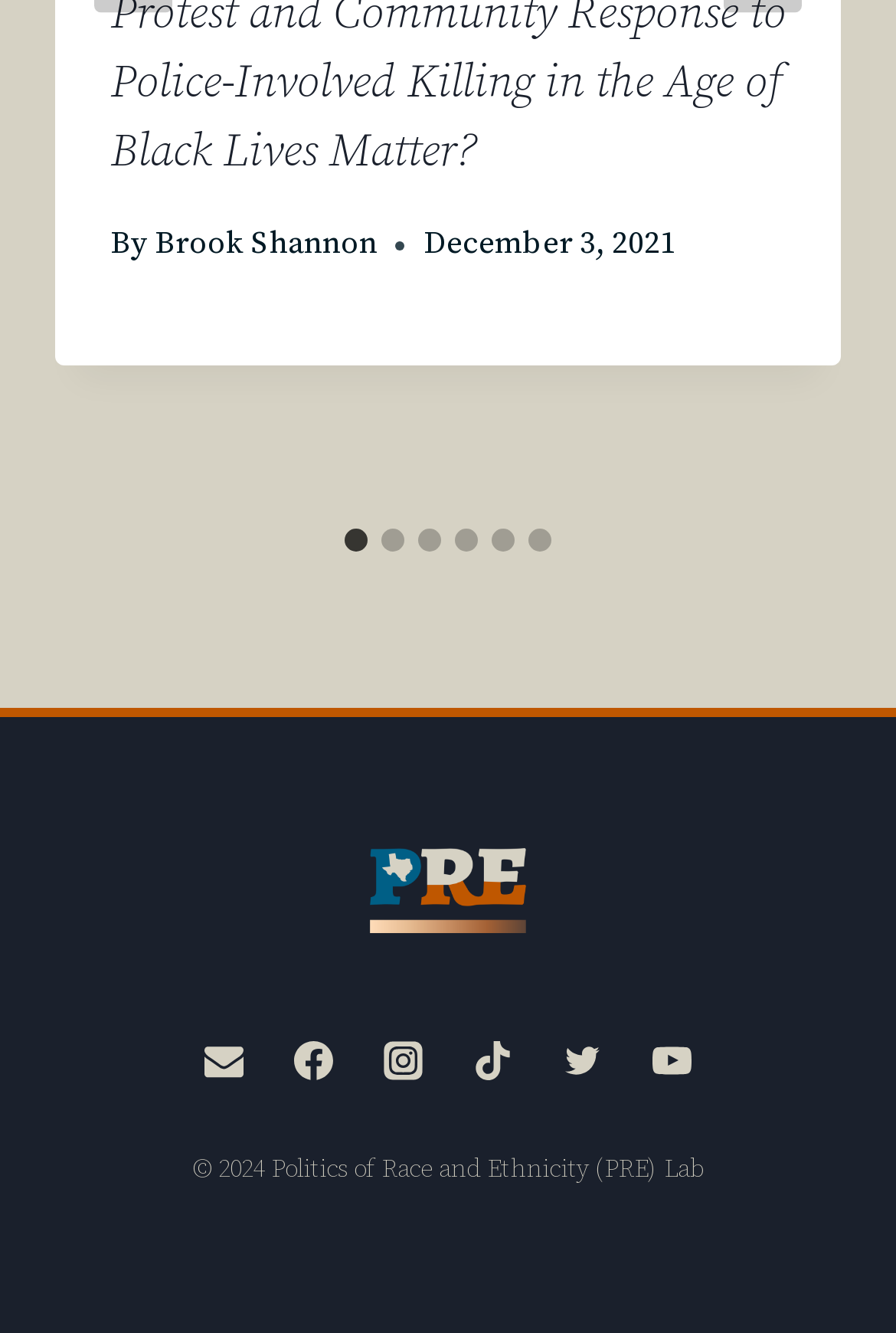Respond with a single word or phrase to the following question:
Who is the author of the article?

Brook Shannon